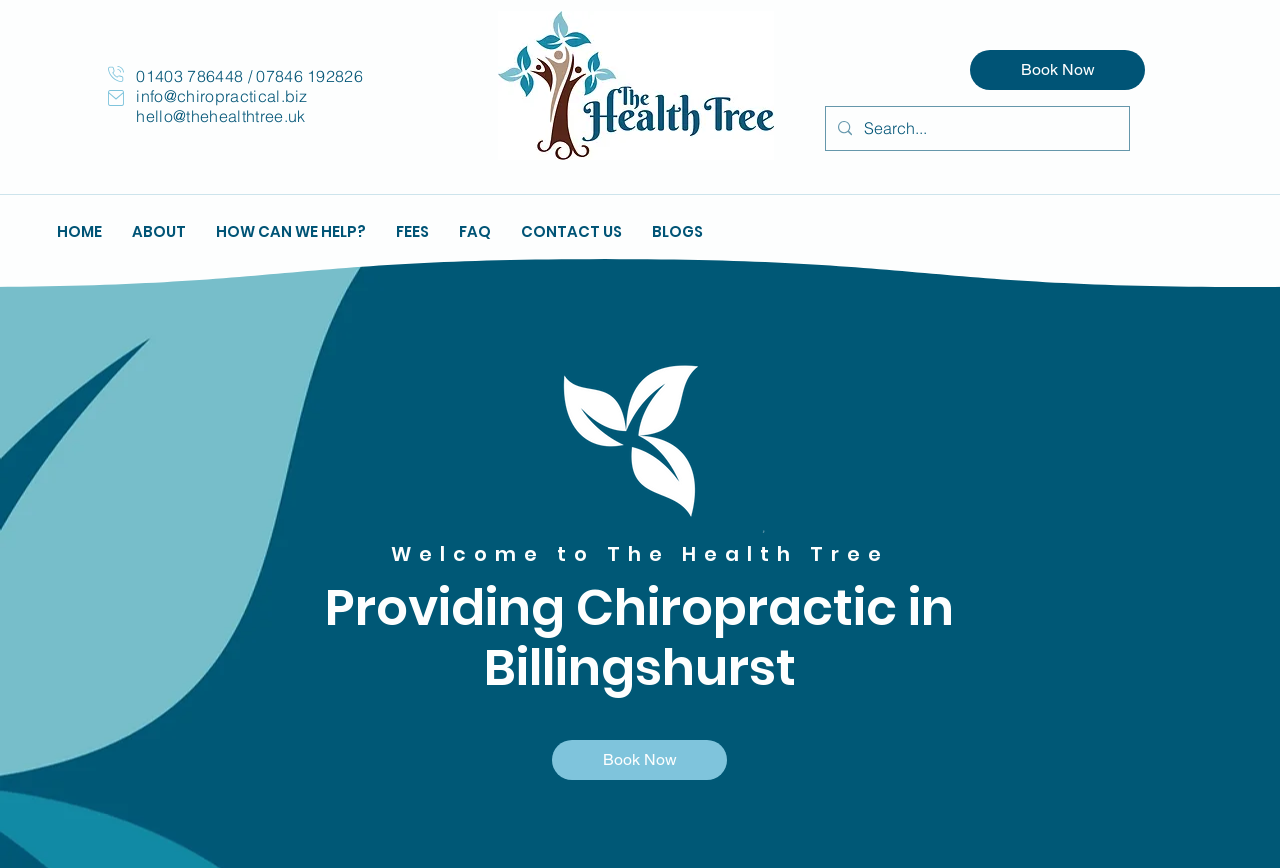Determine the bounding box coordinates for the area that should be clicked to carry out the following instruction: "Visit the home page".

[0.033, 0.238, 0.091, 0.296]